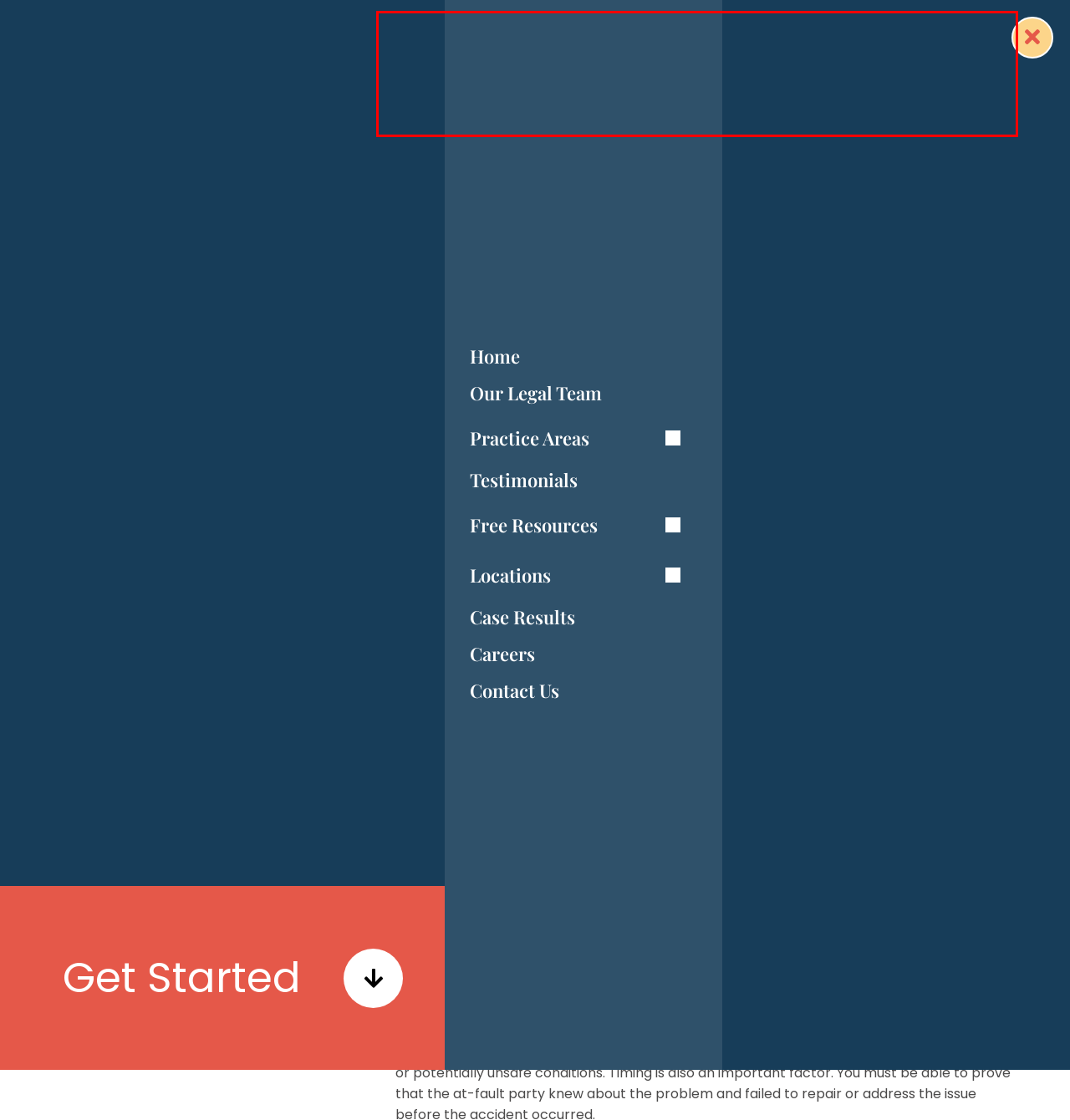You are provided with a screenshot of a webpage featuring a red rectangle bounding box. Extract the text content within this red bounding box using OCR.

Business owners and property managers have a standard duty of care they must meet to protect visitors to their establishments. If they fail to meet the minimum standard of duty of care and you injure yourself on their property, you may have a personal injury claim. You will want to speak with an experienced attorney about the specifics of your case to determine if you should pursue a settlement for injuries or other damages.